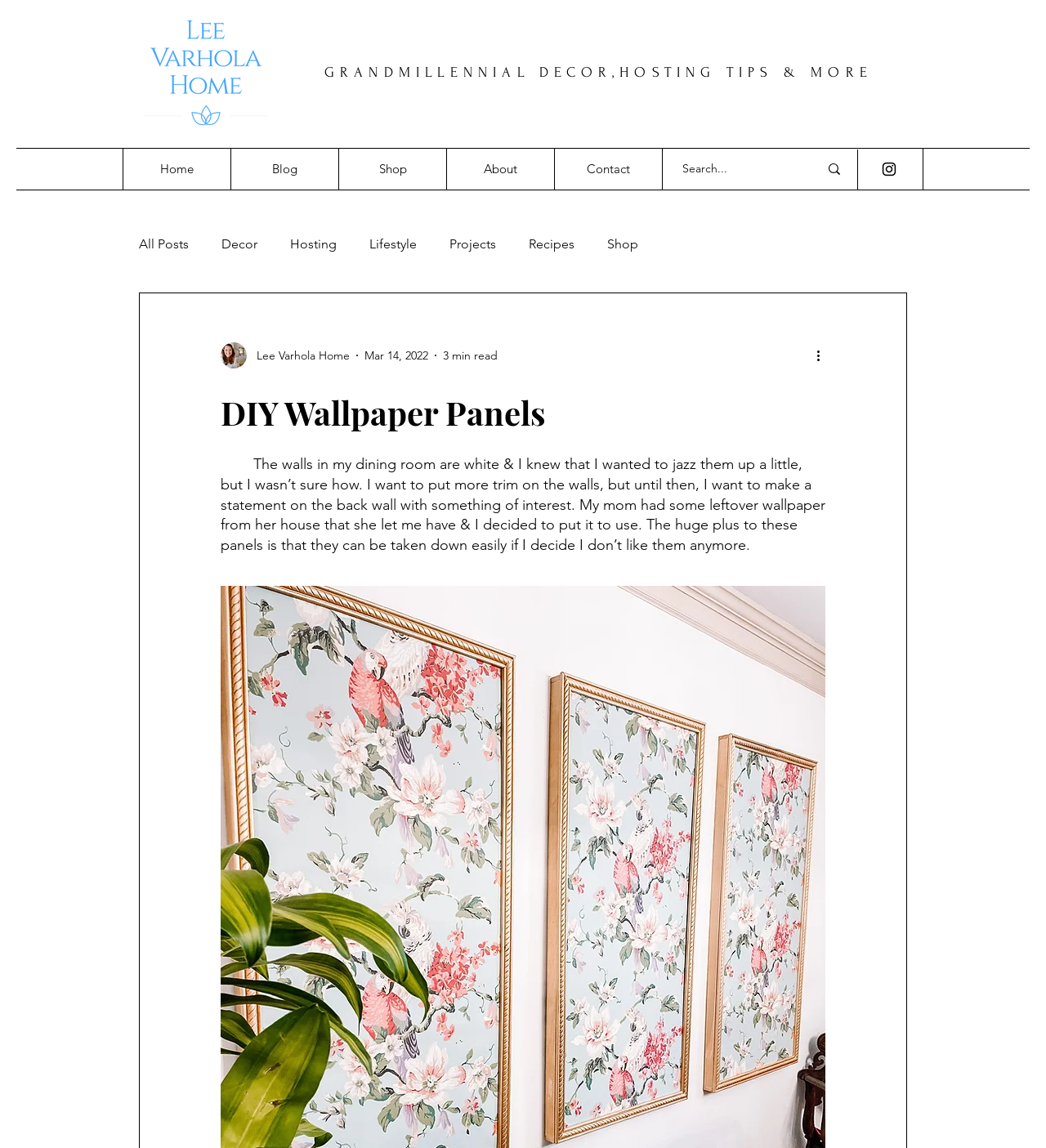Please determine the bounding box coordinates of the section I need to click to accomplish this instruction: "Click More actions".

[0.778, 0.301, 0.797, 0.318]